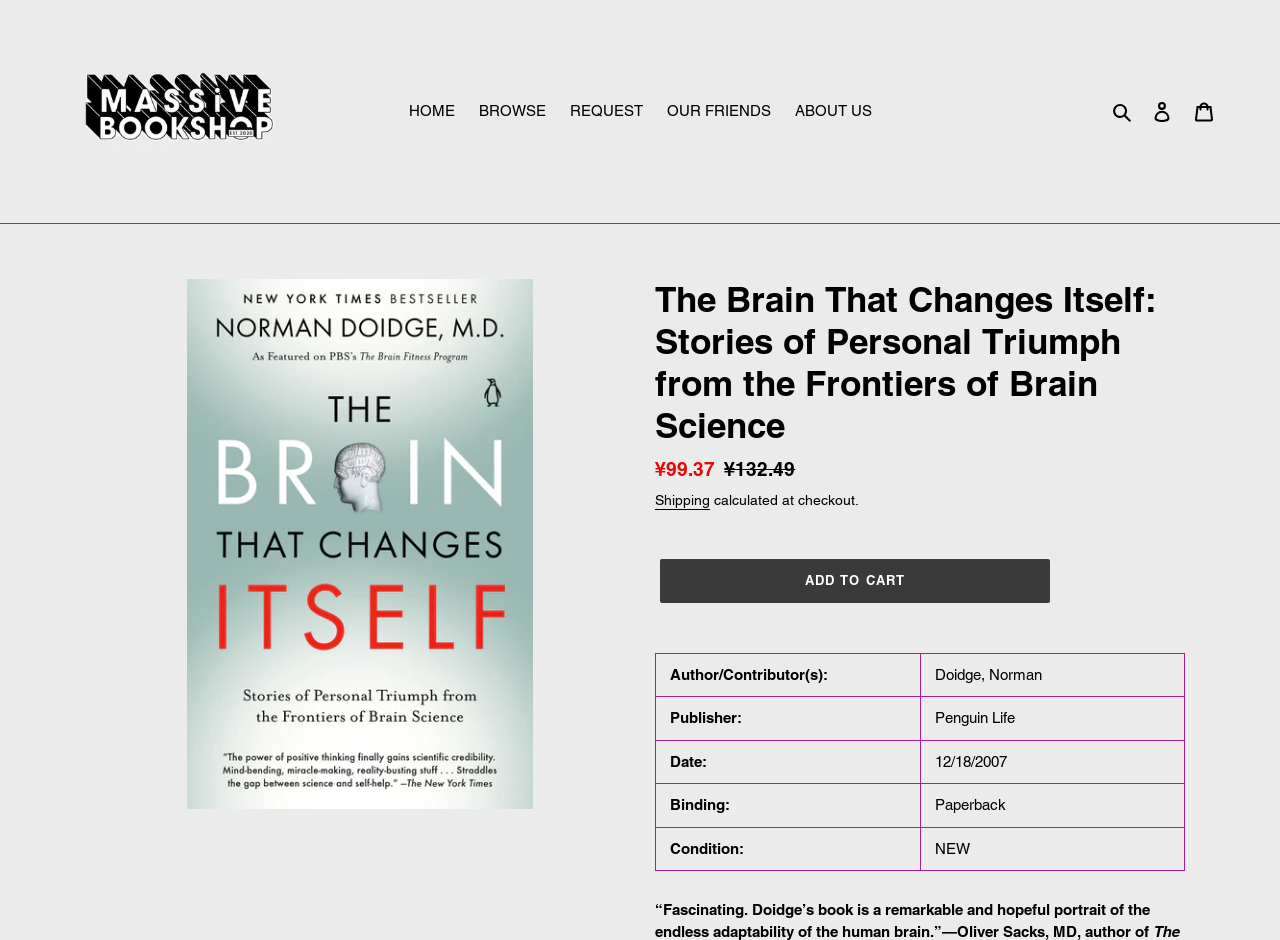Find the bounding box coordinates of the area to click in order to follow the instruction: "Click the 'HOME' link".

[0.311, 0.103, 0.363, 0.134]